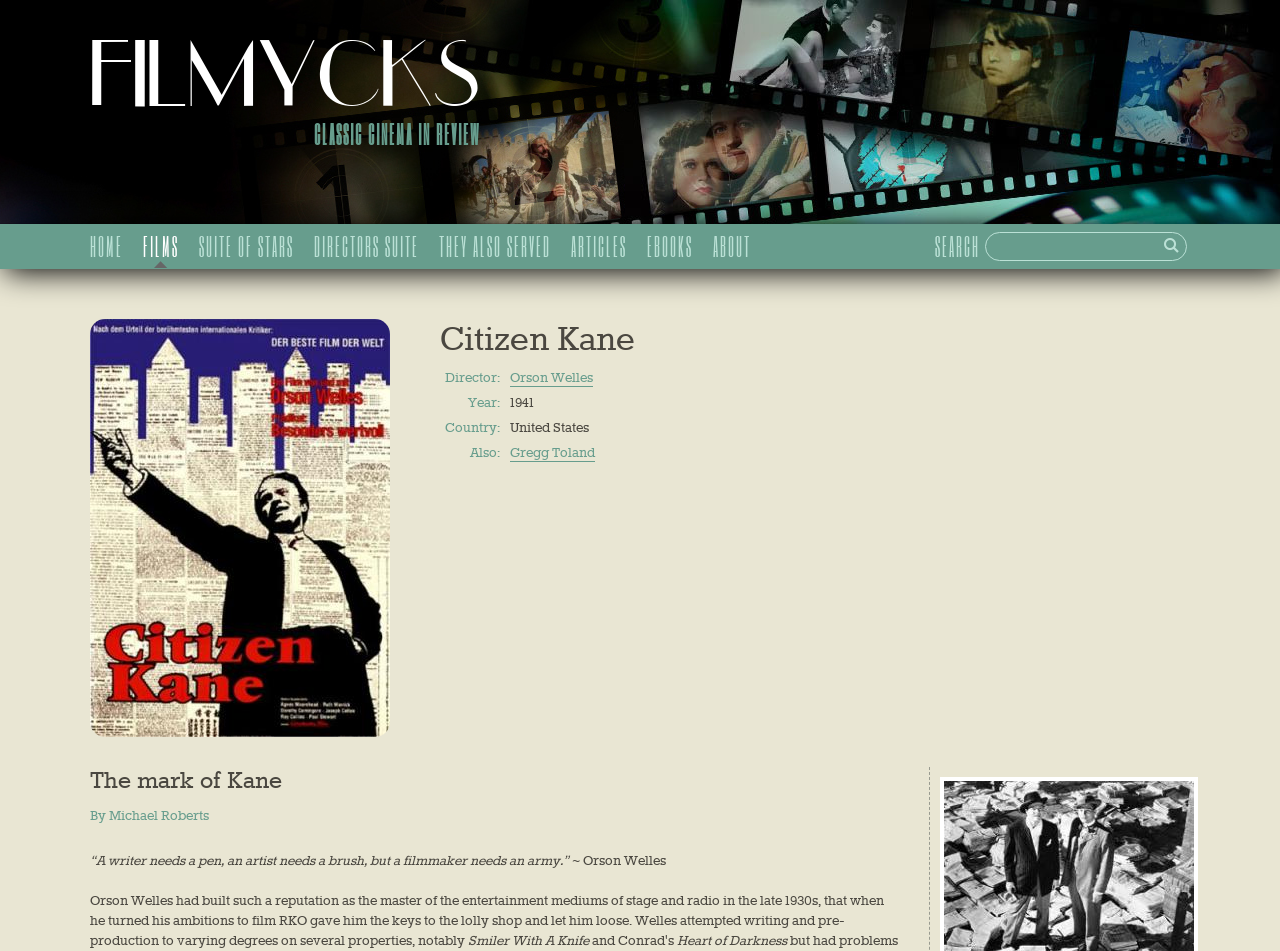Give a one-word or phrase response to the following question: Who is the author of the review?

Michael Roberts